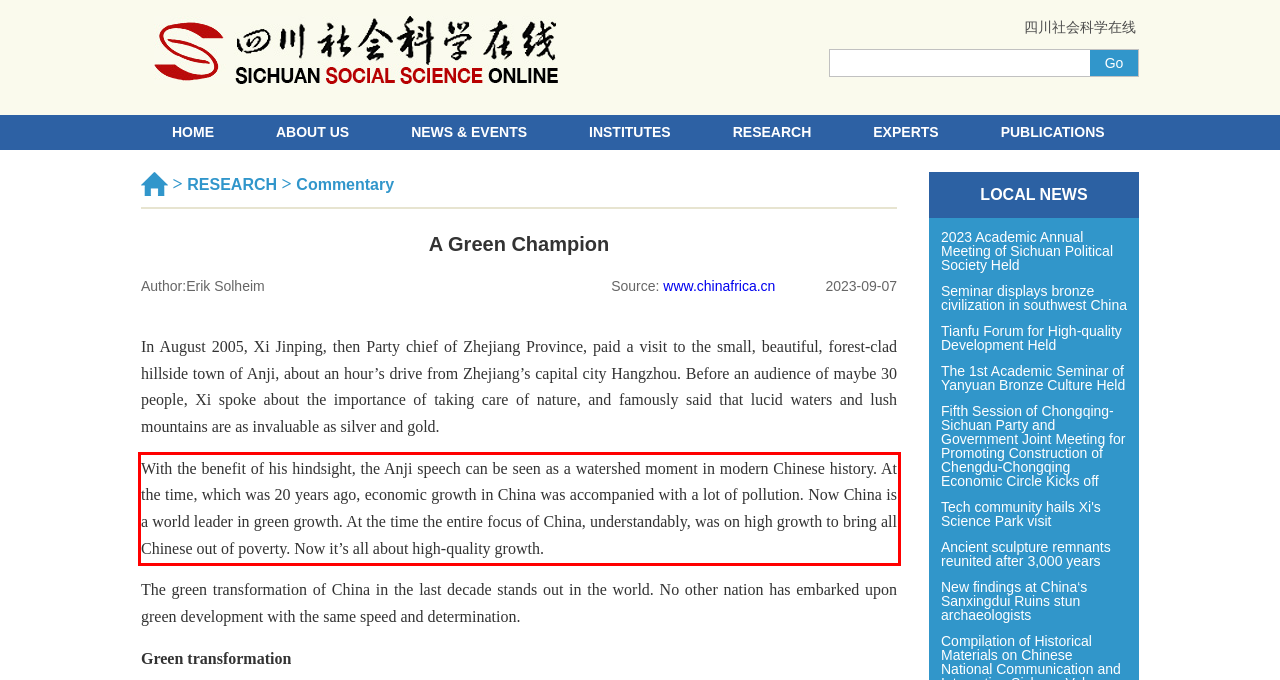Review the webpage screenshot provided, and perform OCR to extract the text from the red bounding box.

With the benefit of his hindsight, the Anji speech can be seen as a watershed moment in modern Chinese history. At the time, which was 20 years ago, economic growth in China was accompanied with a lot of pollution. Now China is a world leader in green growth. At the time the entire focus of China, understandably, was on high growth to bring all Chinese out of poverty. Now it’s all about high-quality growth.